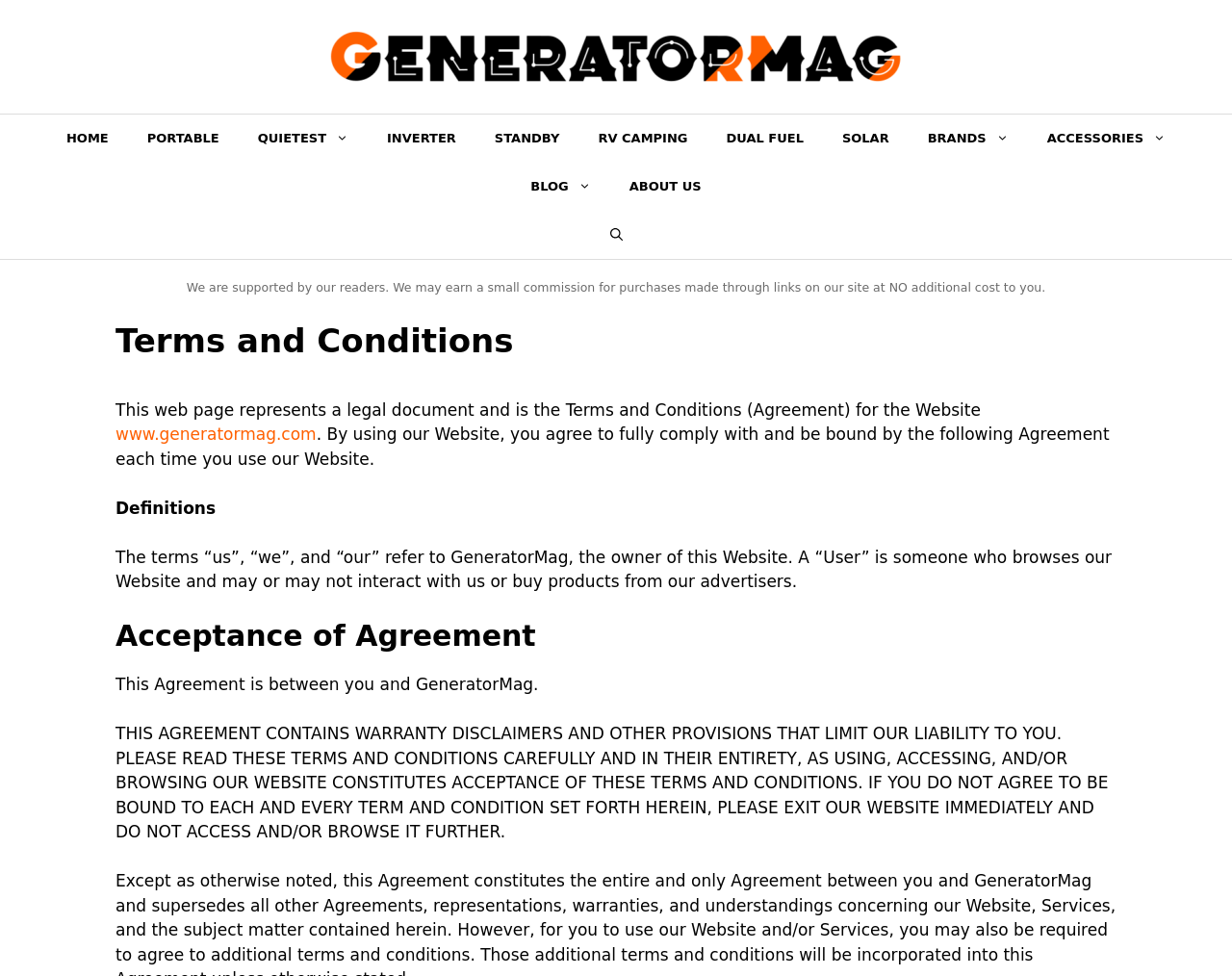Locate the bounding box coordinates of the area to click to fulfill this instruction: "Visit the website www.generatormag.com". The bounding box should be presented as four float numbers between 0 and 1, in the order [left, top, right, bottom].

[0.094, 0.435, 0.257, 0.455]